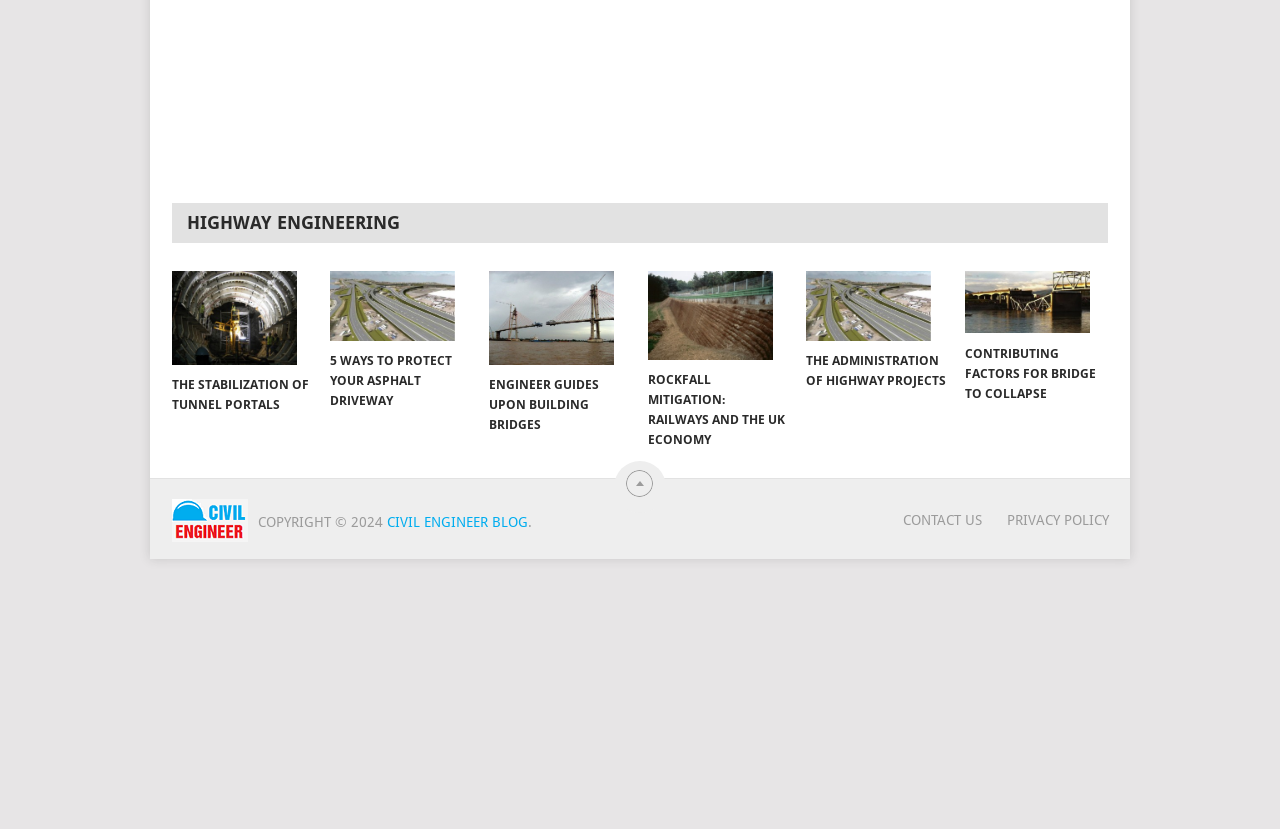Answer the question in one word or a short phrase:
What is the copyright year mentioned on the webpage?

2024